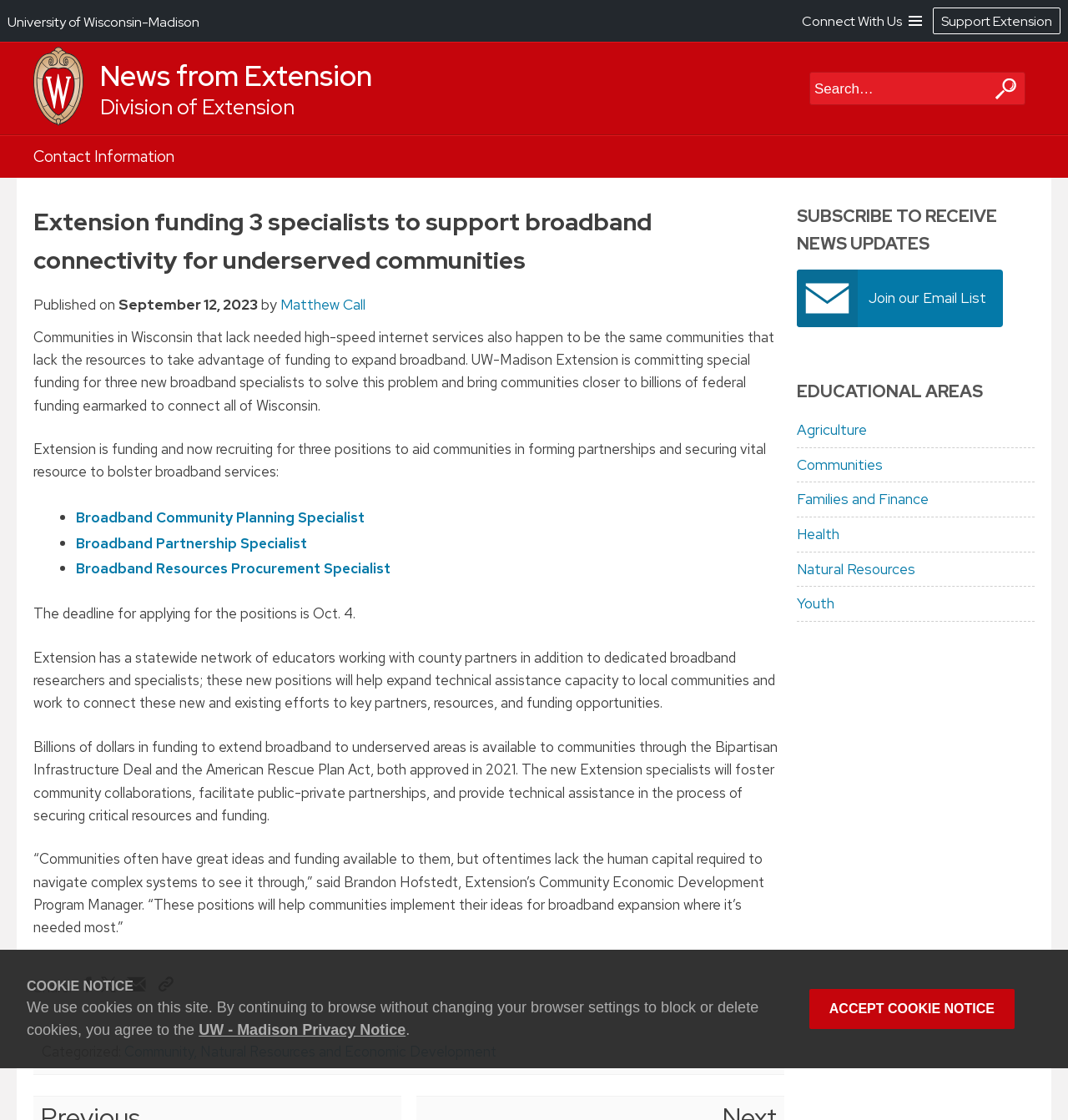Please identify the bounding box coordinates of the clickable element to fulfill the following instruction: "Learn about Broadband Community Planning Specialist". The coordinates should be four float numbers between 0 and 1, i.e., [left, top, right, bottom].

[0.071, 0.454, 0.341, 0.47]